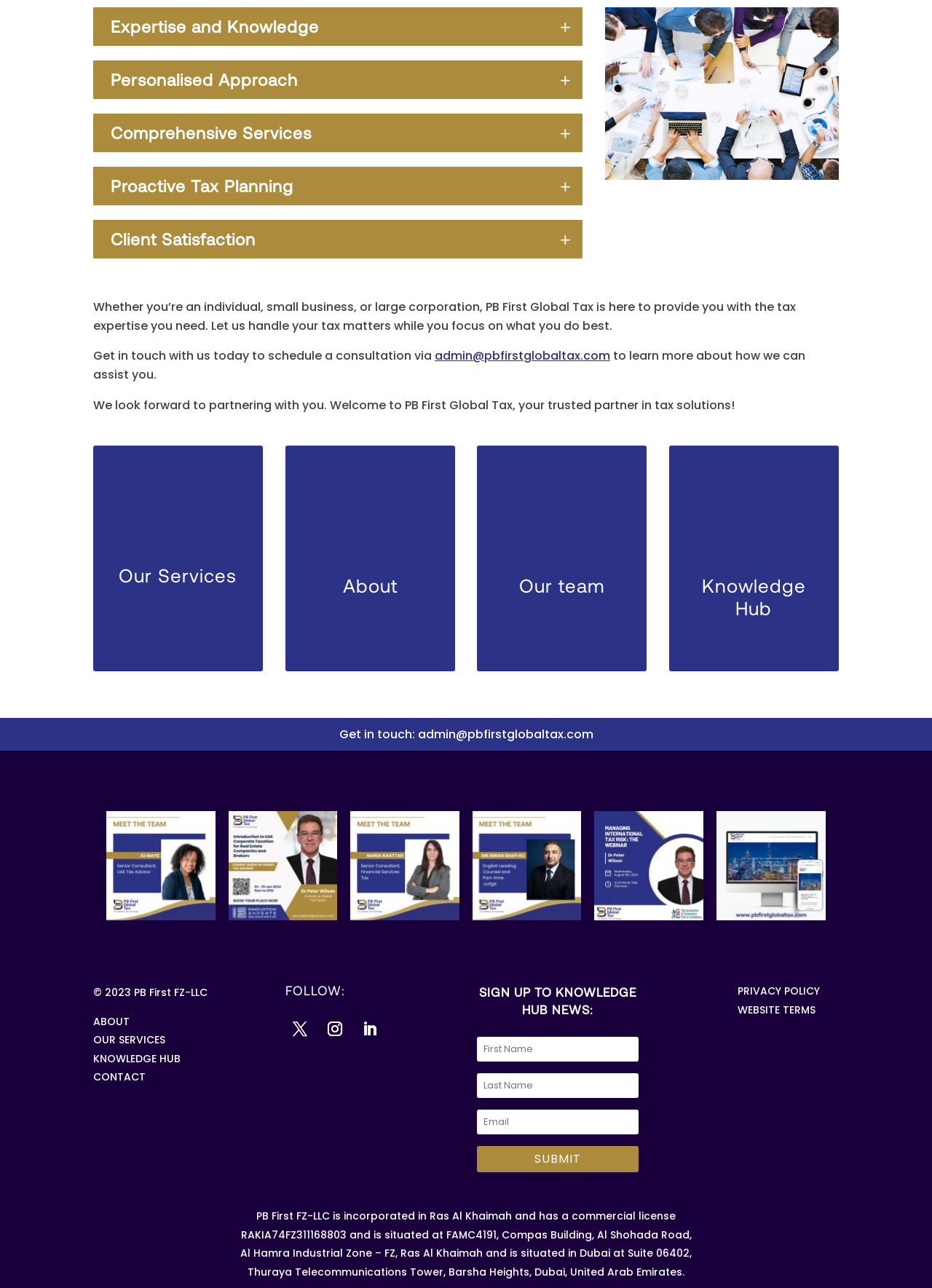Locate the bounding box coordinates of the clickable region to complete the following instruction: "Learn more about our services."

[0.107, 0.438, 0.275, 0.473]